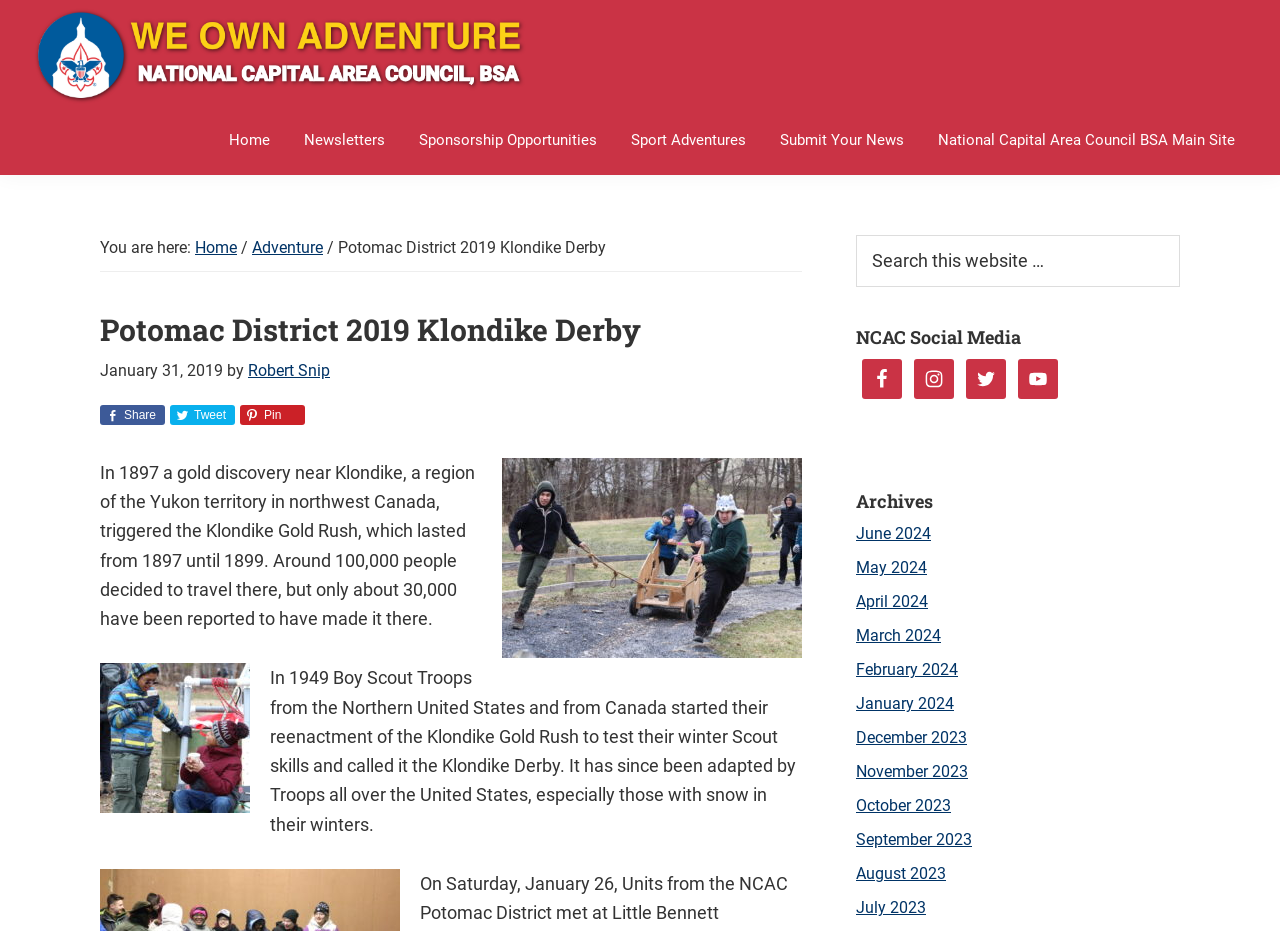Using the provided element description "October 2023", determine the bounding box coordinates of the UI element.

[0.669, 0.855, 0.743, 0.876]